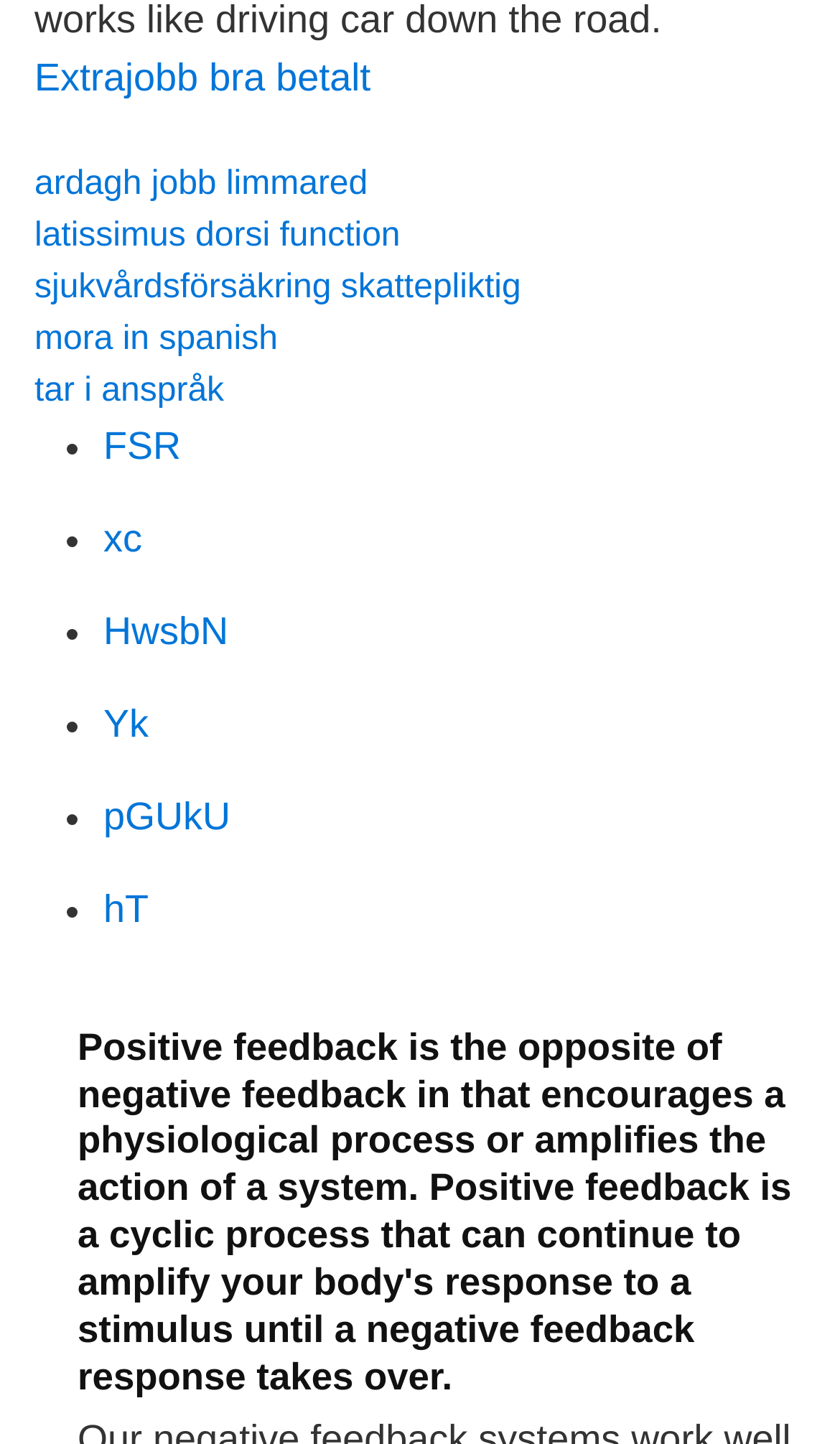Determine the bounding box coordinates of the region I should click to achieve the following instruction: "Read about Wendell Holland's gameplay on the Amazon Prime Series". Ensure the bounding box coordinates are four float numbers between 0 and 1, i.e., [left, top, right, bottom].

None